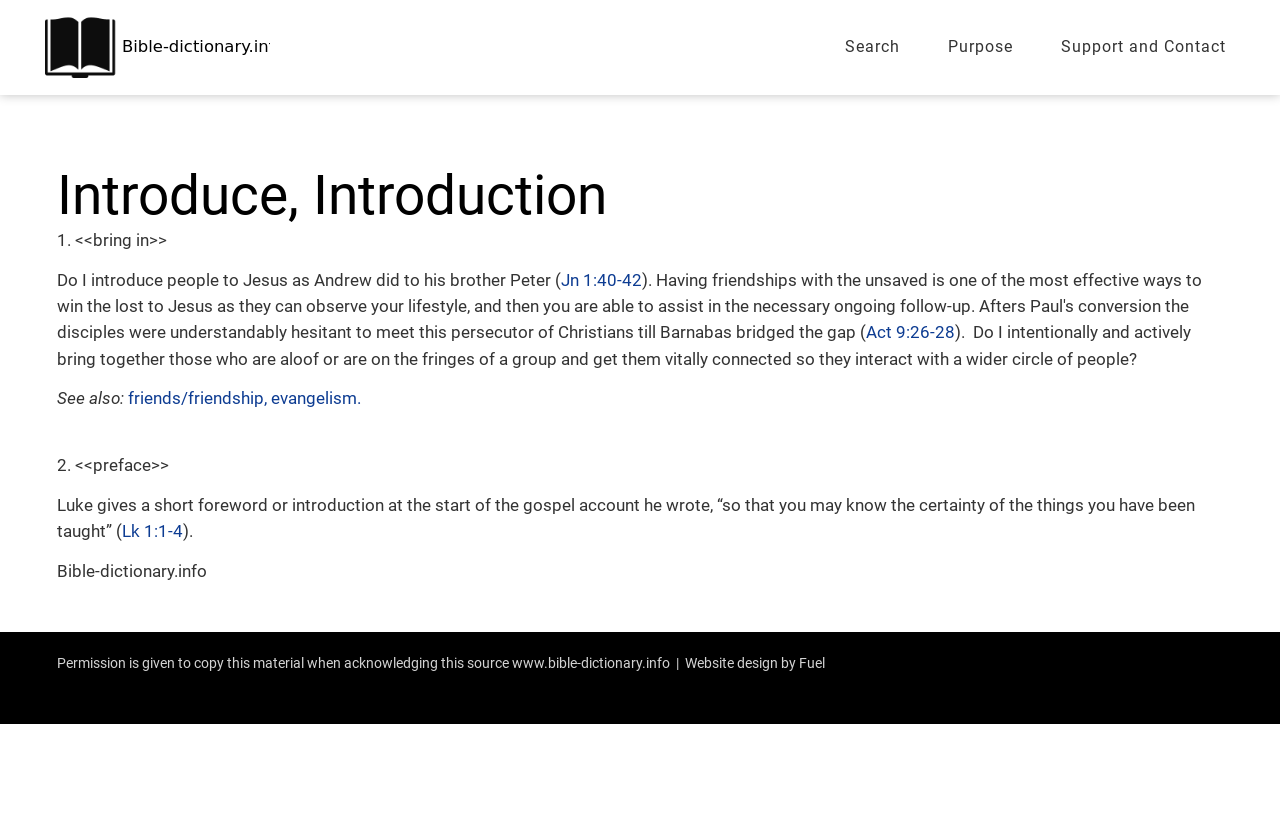What is the name of the website?
Use the screenshot to answer the question with a single word or phrase.

Bible-dictionary.info